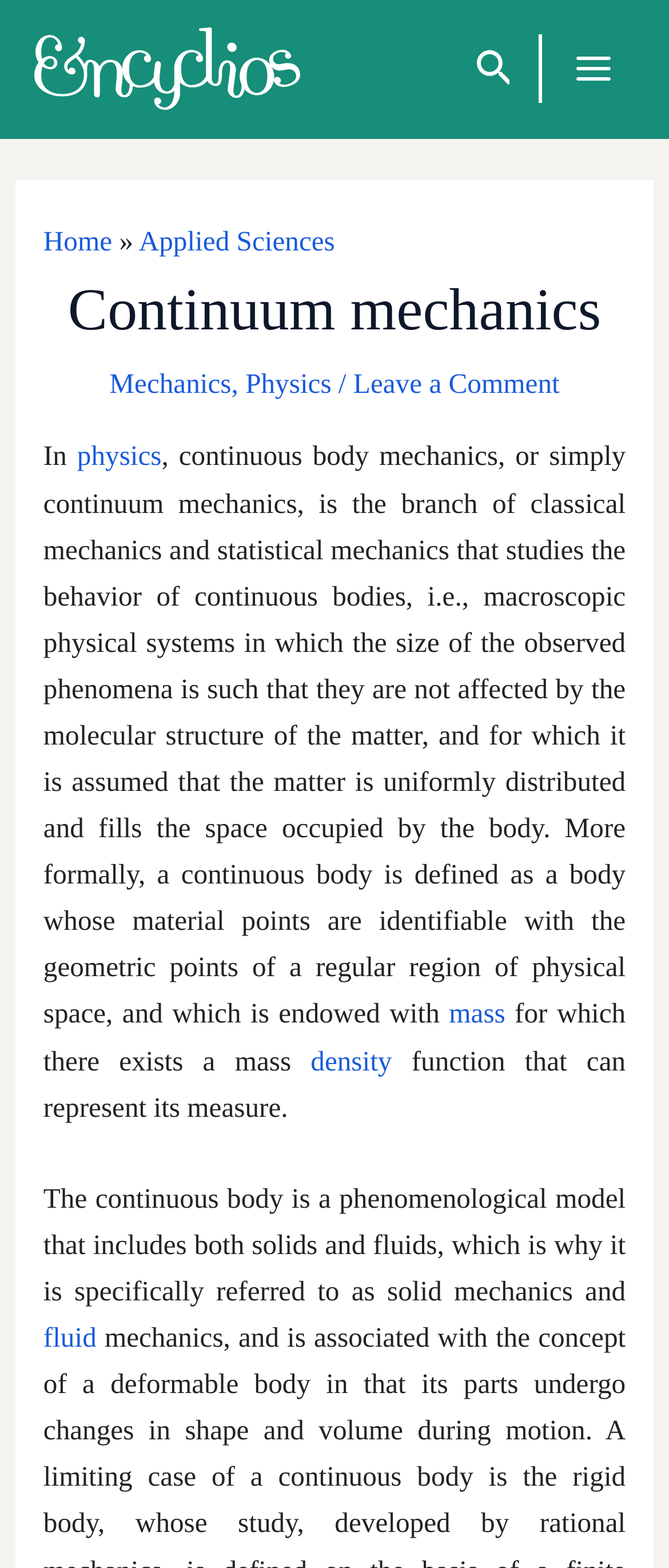Provide a short, one-word or phrase answer to the question below:
What is another term for 'continuous body mechanics'?

Continuum mechanics